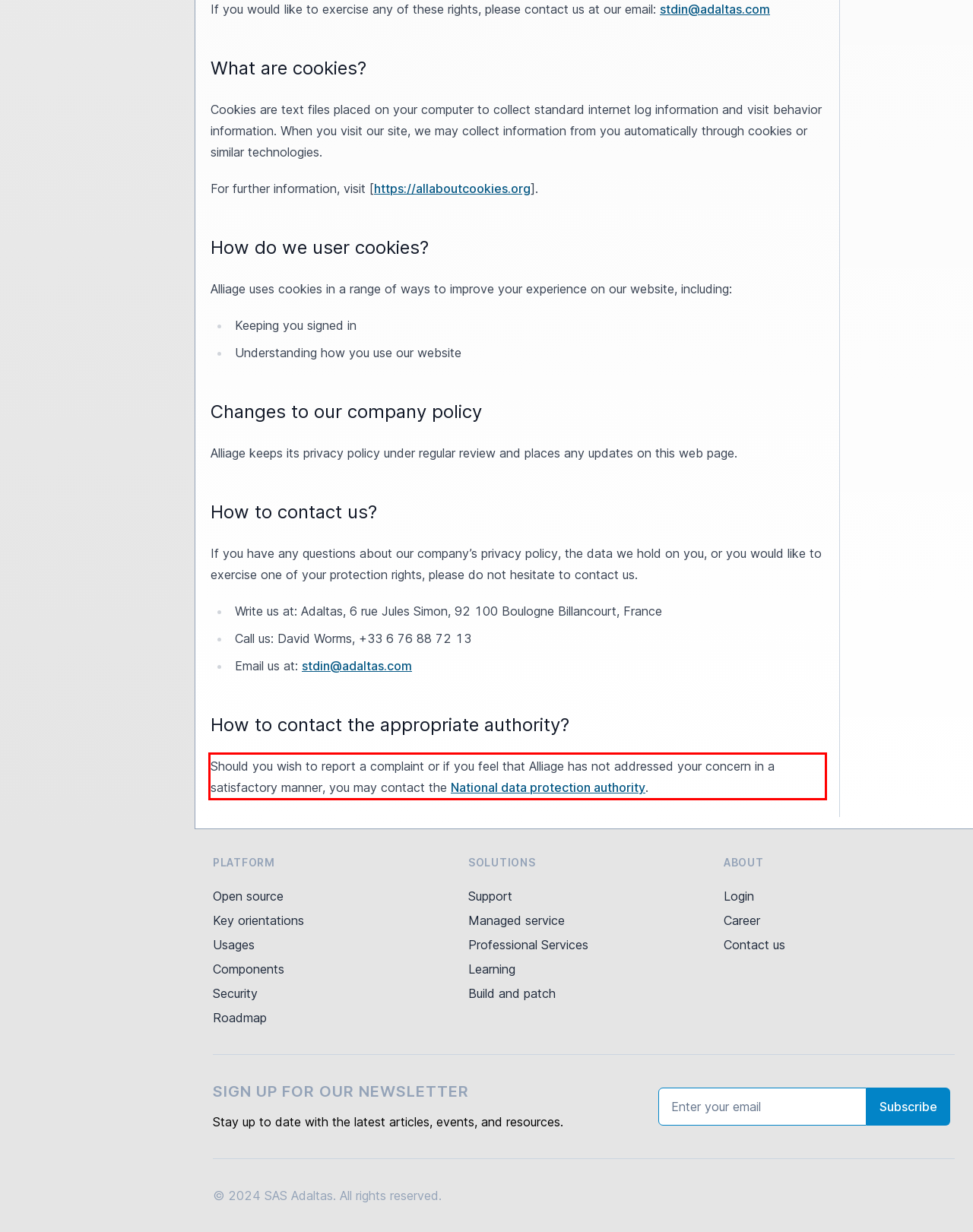Within the screenshot of a webpage, identify the red bounding box and perform OCR to capture the text content it contains.

Should you wish to report a complaint or if you feel that Alliage has not addressed your concern in a satisfactory manner, you may contact the National data protection authority.